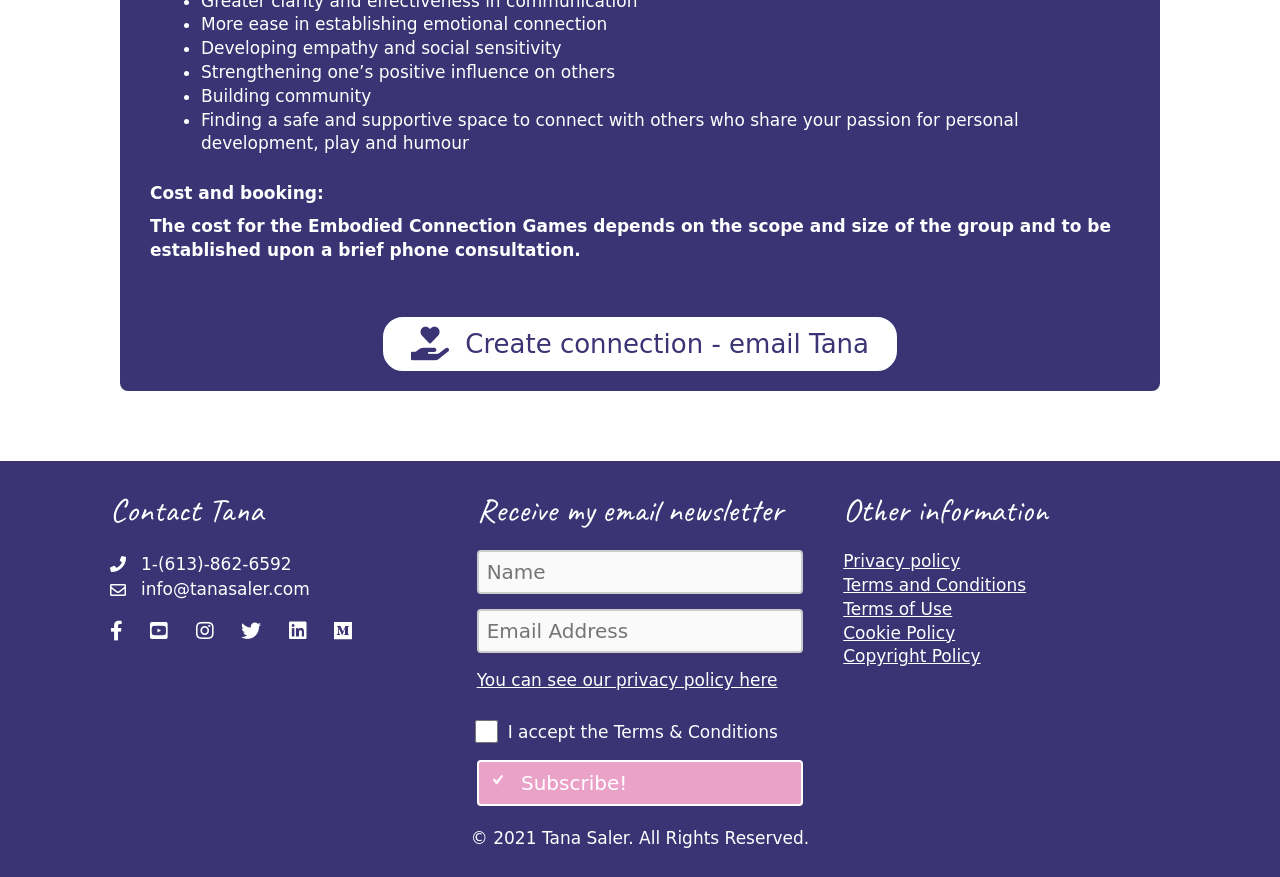Determine the bounding box coordinates of the section to be clicked to follow the instruction: "View privacy policy". The coordinates should be given as four float numbers between 0 and 1, formatted as [left, top, right, bottom].

[0.372, 0.764, 0.607, 0.787]